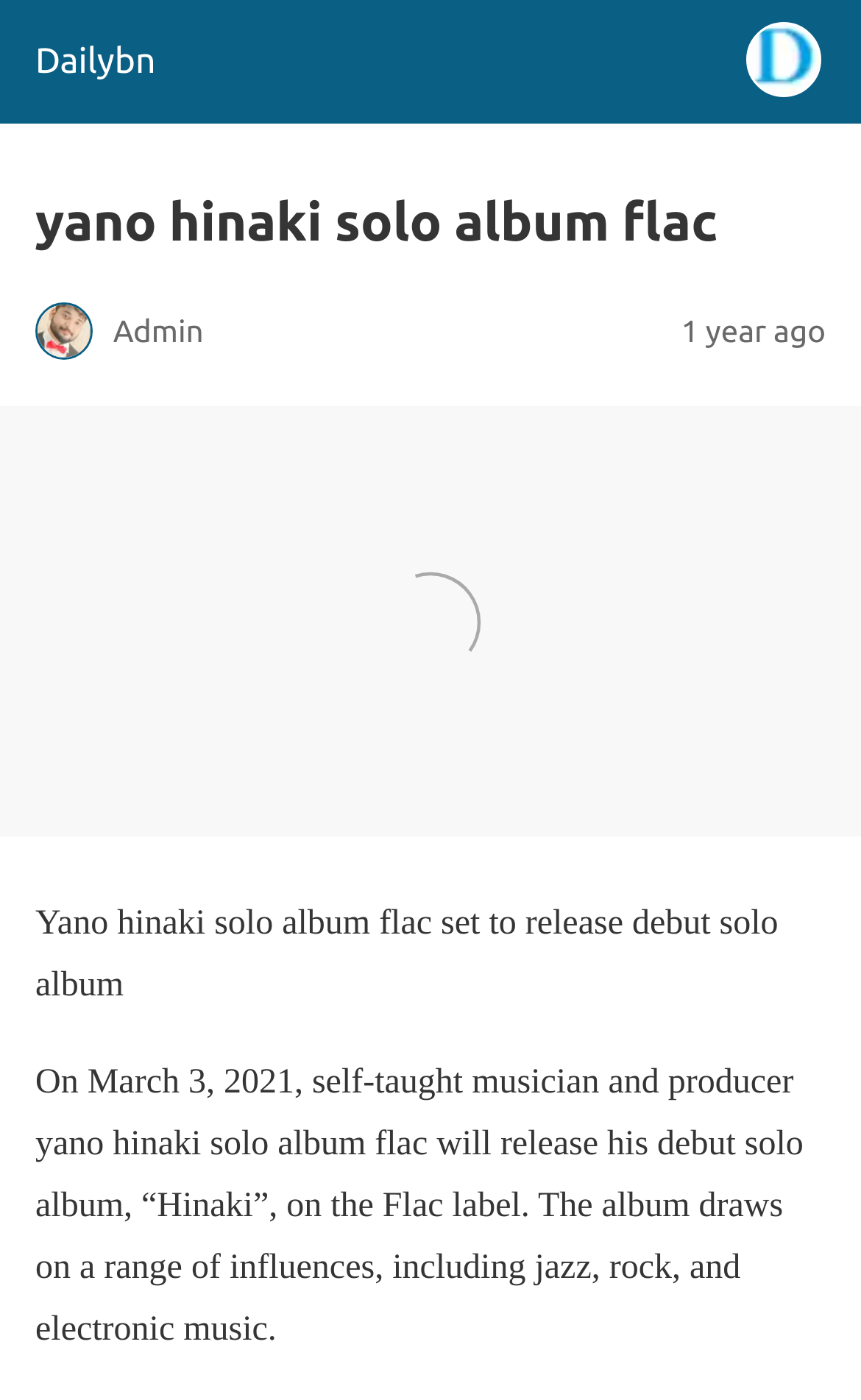Explain the features and main sections of the webpage comprehensively.

The webpage is about the debut solo album of yano hinaki, a self-taught musician and producer. At the top left corner, there is a site icon with a link to Dailybn, accompanied by a small image labeled "Admin". Next to the site icon, the title "yano hinaki solo album flac" is prominently displayed as a heading. 

Below the title, there is a timestamp indicating that the content was posted "1 year ago". On the right side of the timestamp, there is a small image. 

The main content of the webpage is divided into two sections. On the left side, there is a figure containing two images, one on top of the other. These images are likely related to the album or the artist. 

On the right side of the figure, there are two blocks of text. The first block announces the release of yano hinaki's debut solo album, "Hinaki", on the Flac label. The second block provides more details about the album, mentioning its diverse influences from jazz, rock, and electronic music.